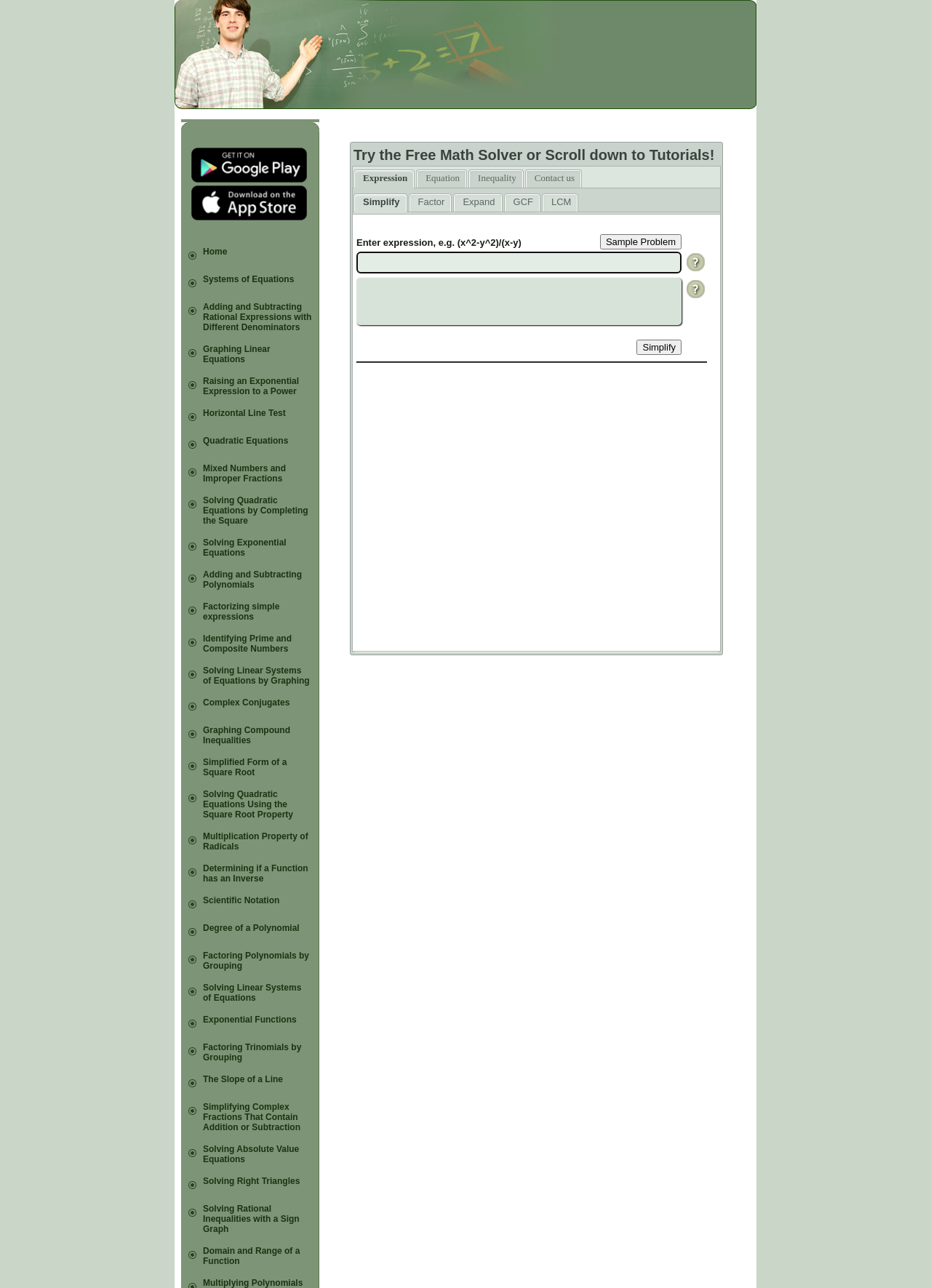Identify the bounding box for the UI element that is described as follows: "Adding and Subtracting Polynomials".

[0.218, 0.442, 0.324, 0.458]